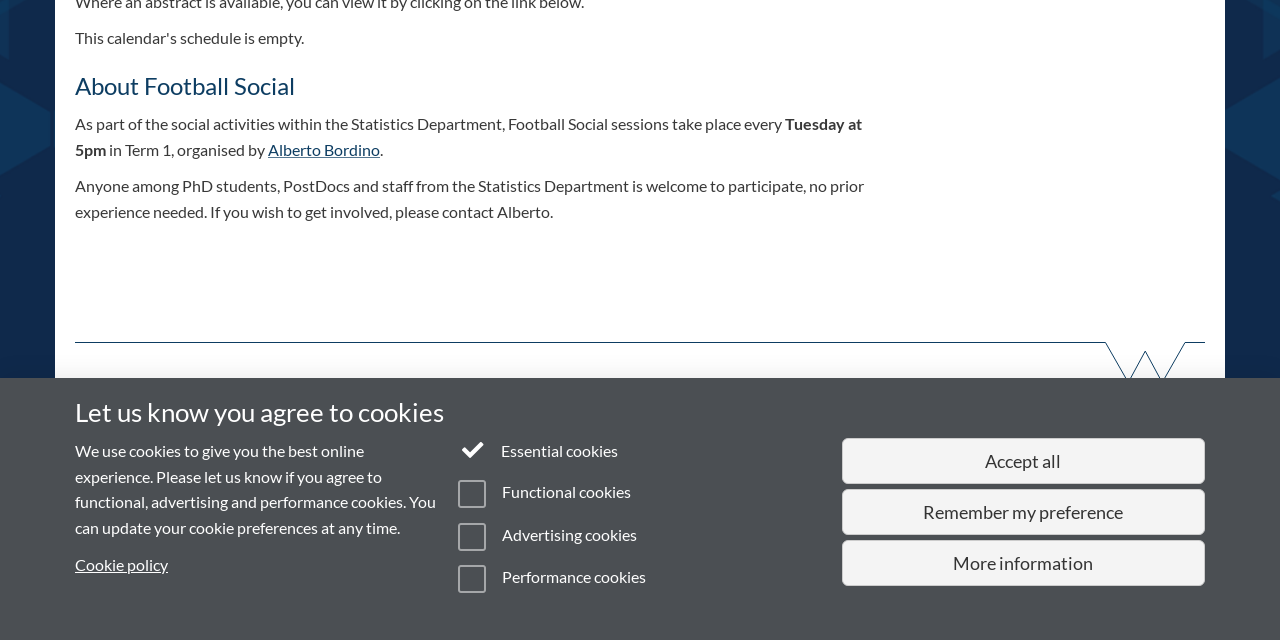Using the webpage screenshot, locate the HTML element that fits the following description and provide its bounding box: "Work with us".

[0.856, 0.881, 0.941, 0.938]